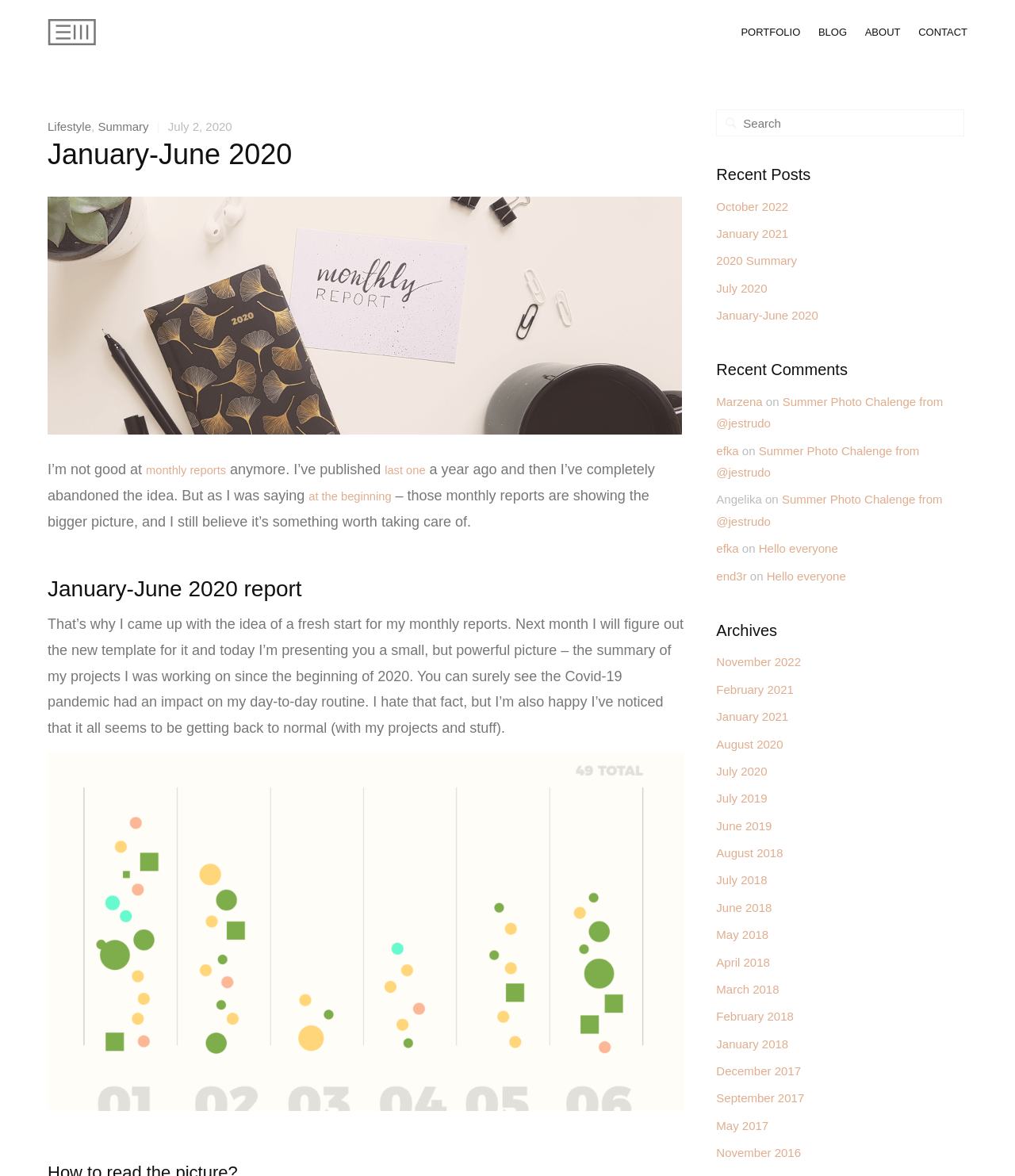What is the author's attitude towards the Covid-19 pandemic?
Based on the content of the image, thoroughly explain and answer the question.

I found the answer by reading the text 'I hate that fact, but I’m also happy I’ve noticed that it all seems to be getting back to normal...' which indicates that the author has a negative attitude towards the Covid-19 pandemic, but is also relieved that things are getting back to normal.